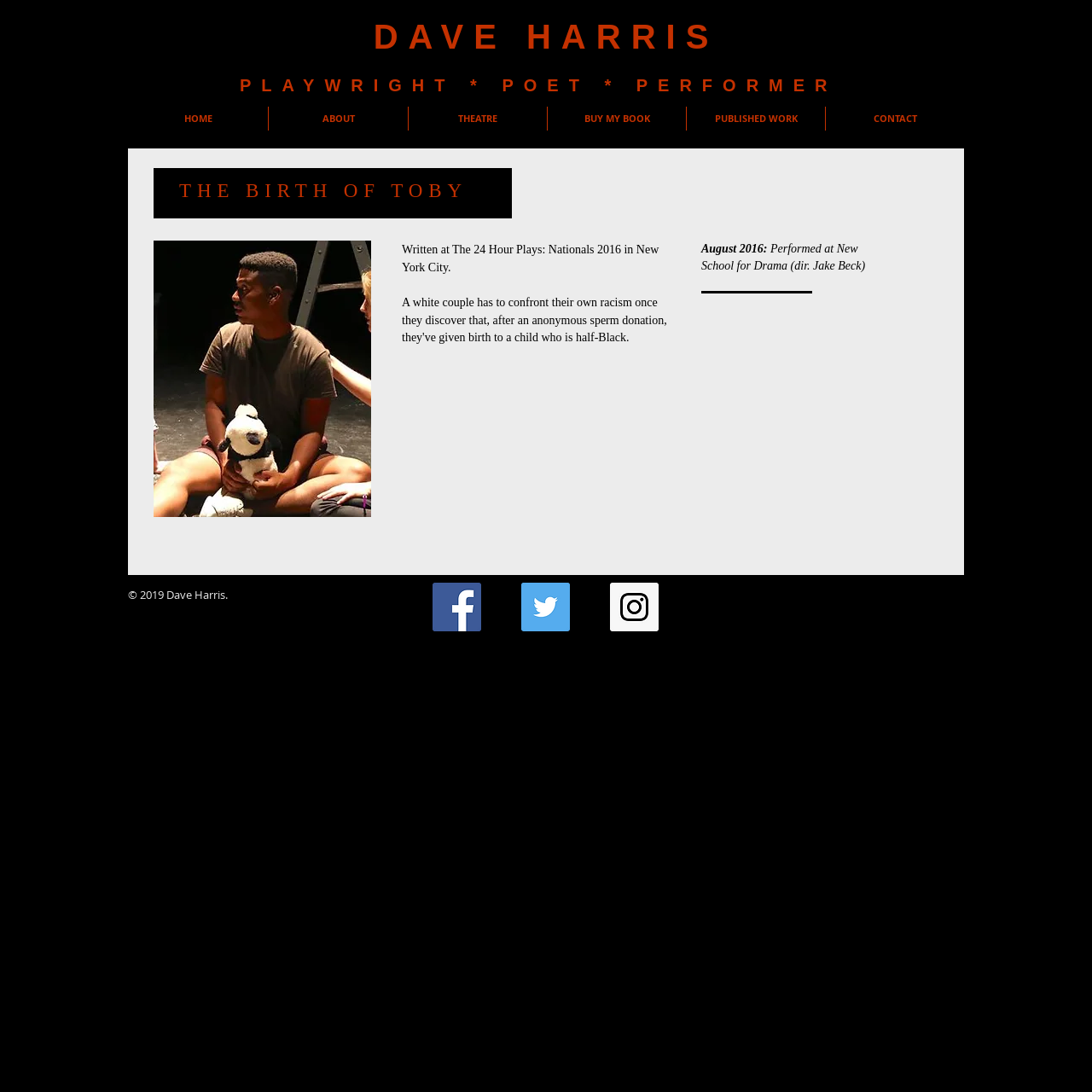Offer a meticulous description of the webpage's structure and content.

This webpage is about Dave Harris, a playwright, poet, and performer. At the top, there is a heading with his name, followed by a navigation menu with links to different sections of the site, including Home, About, Theatre, Buy My Book, Published Work, and Contact.

Below the navigation menu, there is a main section that takes up most of the page. It features a heading that reads "THE BIRTH OF TOBY", which is likely the title of a play or written work. Next to the heading, there is an image, "Birth of Toby.jpg", which is positioned to the left of the heading.

Below the image and heading, there are three blocks of text. The first block reads "Written at The 24 Hour Plays: Nationals 2016 in New York City." The second block reads "August 2016:", and the third block reads "Performed at New School for Drama (dir. Jake Beck)". These texts provide information about the context and performance history of "THE BIRTH OF TOBY".

At the bottom of the page, there is a footer section that contains copyright information, "© 2019 Dave Harris", and a social bar with links to Facebook, Twitter, and Instagram, each represented by an icon.